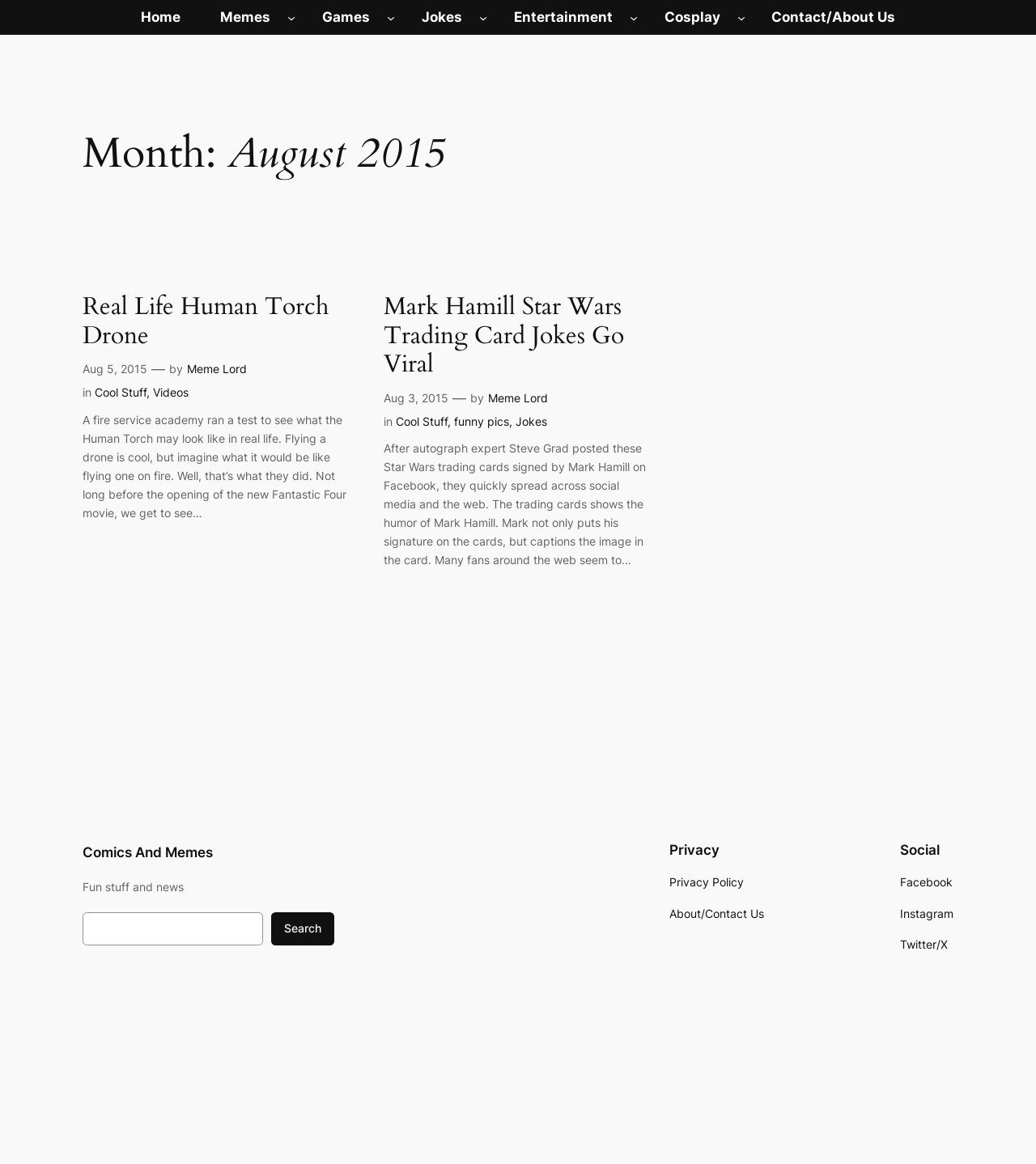How many headings are there on the webpage?
Ensure your answer is thorough and detailed.

I counted the number of headings on the webpage, which are 'Month: August 2015', 'Real Life Human Torch Drone', 'Mark Hamill Star Wars Trading Card Jokes Go Viral', 'Privacy', and 'Social', totaling 5 headings.